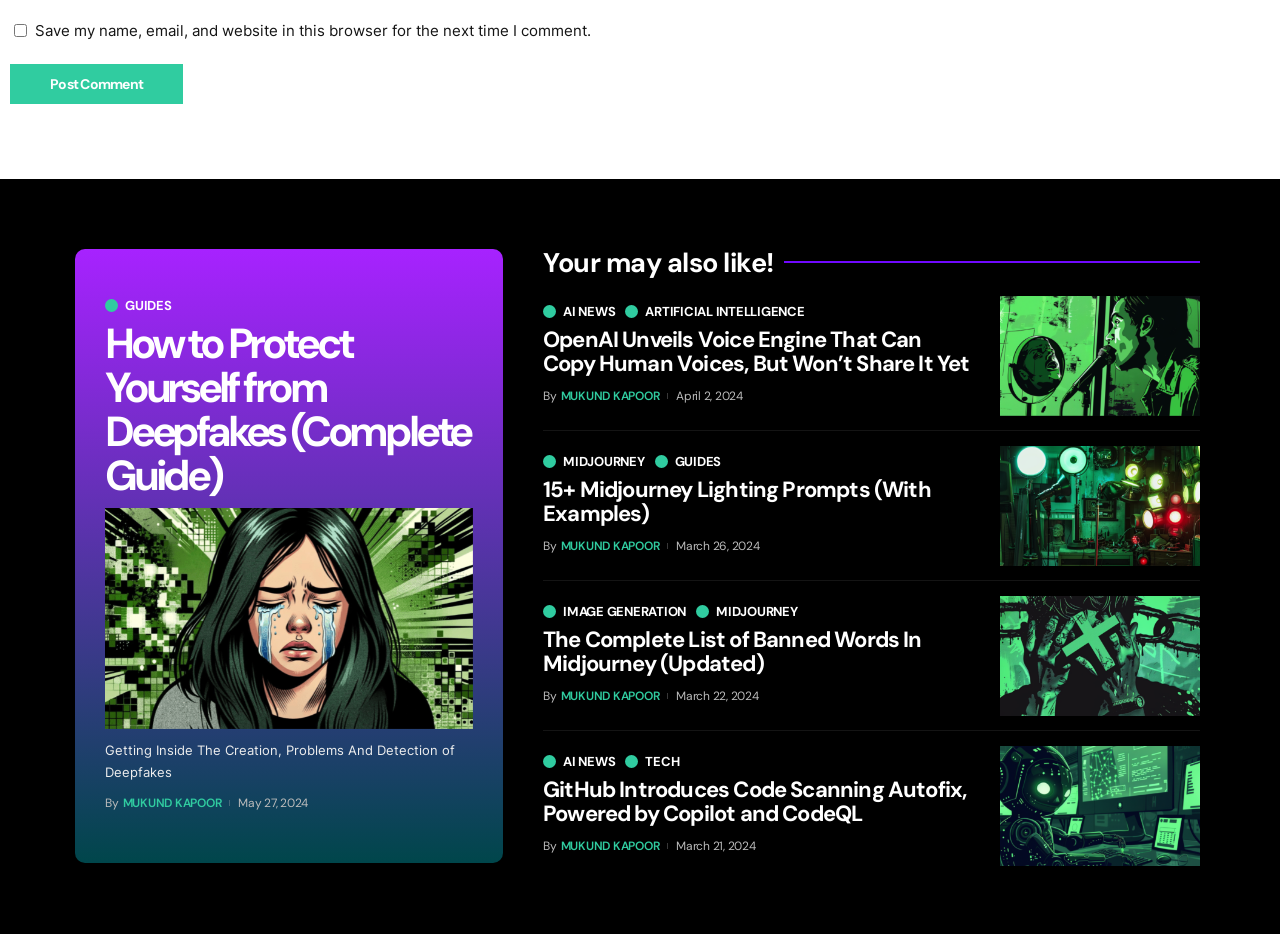Find the bounding box of the web element that fits this description: "Artificial intelligence".

[0.488, 0.326, 0.629, 0.34]